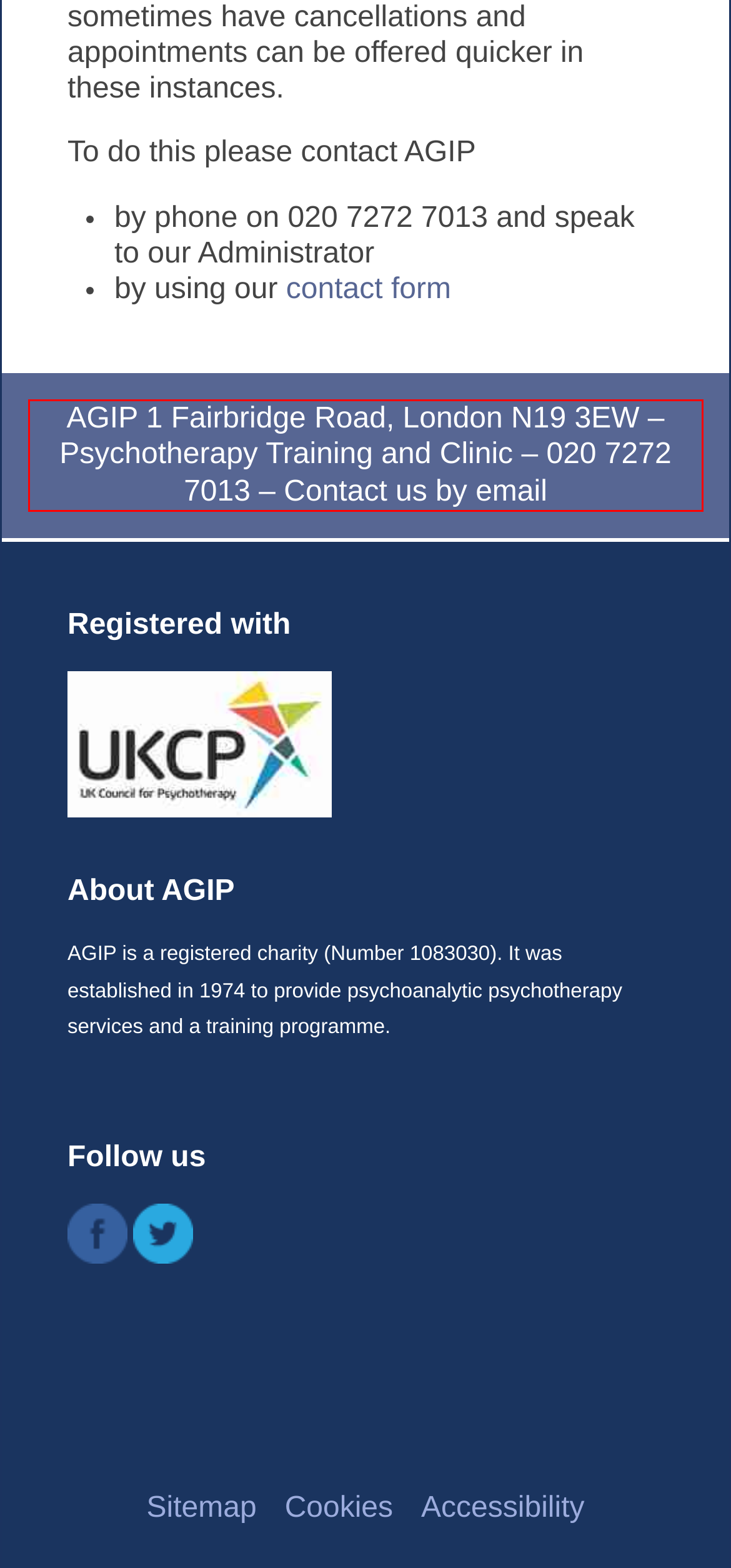Examine the webpage screenshot, find the red bounding box, and extract the text content within this marked area.

AGIP 1 Fairbridge Road, London N19 3EW – Psychotherapy Training and Clinic – 020 7272 7013 – Contact us by email